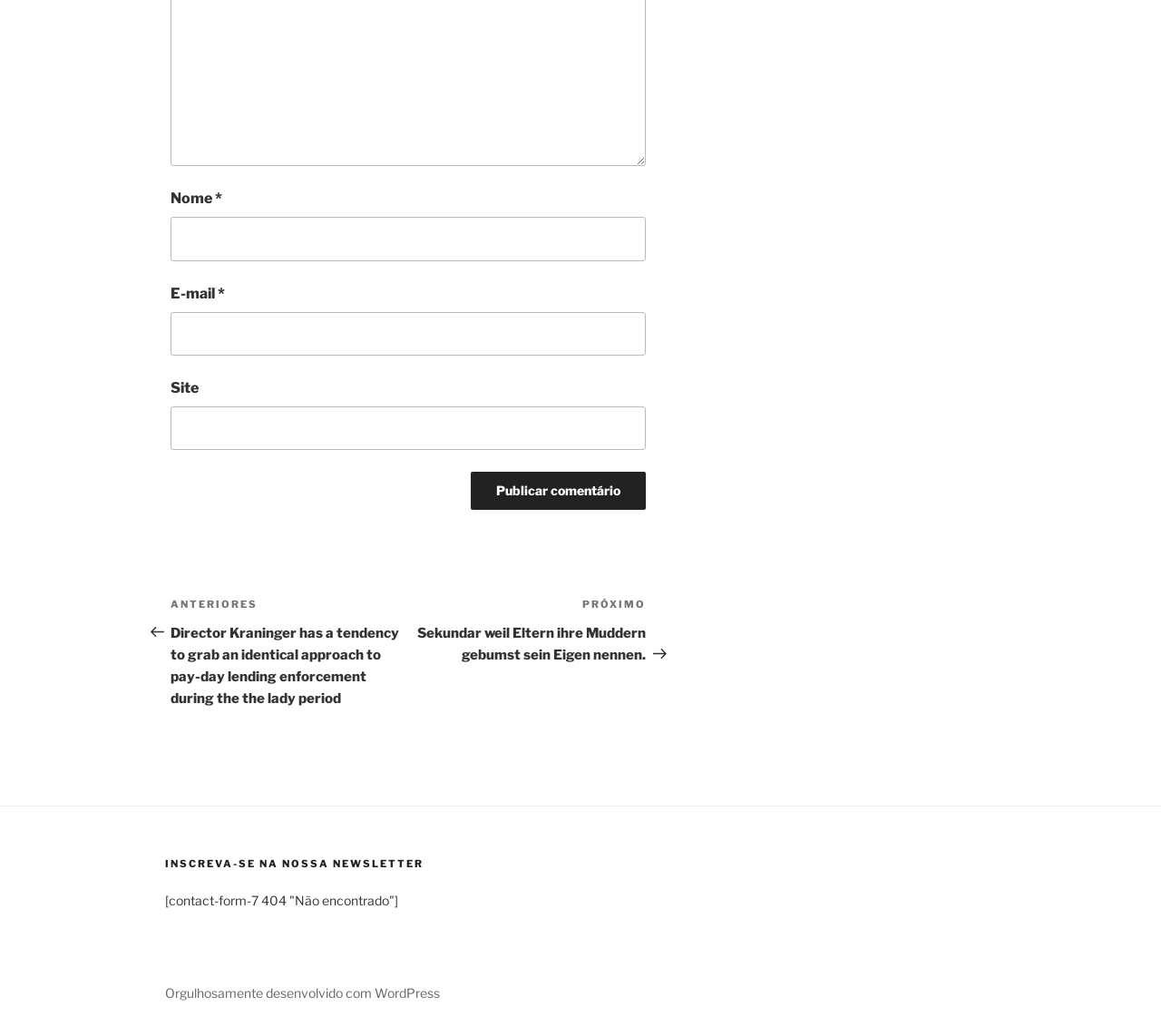What is the purpose of the textbox labeled 'Nome'?
Look at the image and provide a short answer using one word or a phrase.

Input name